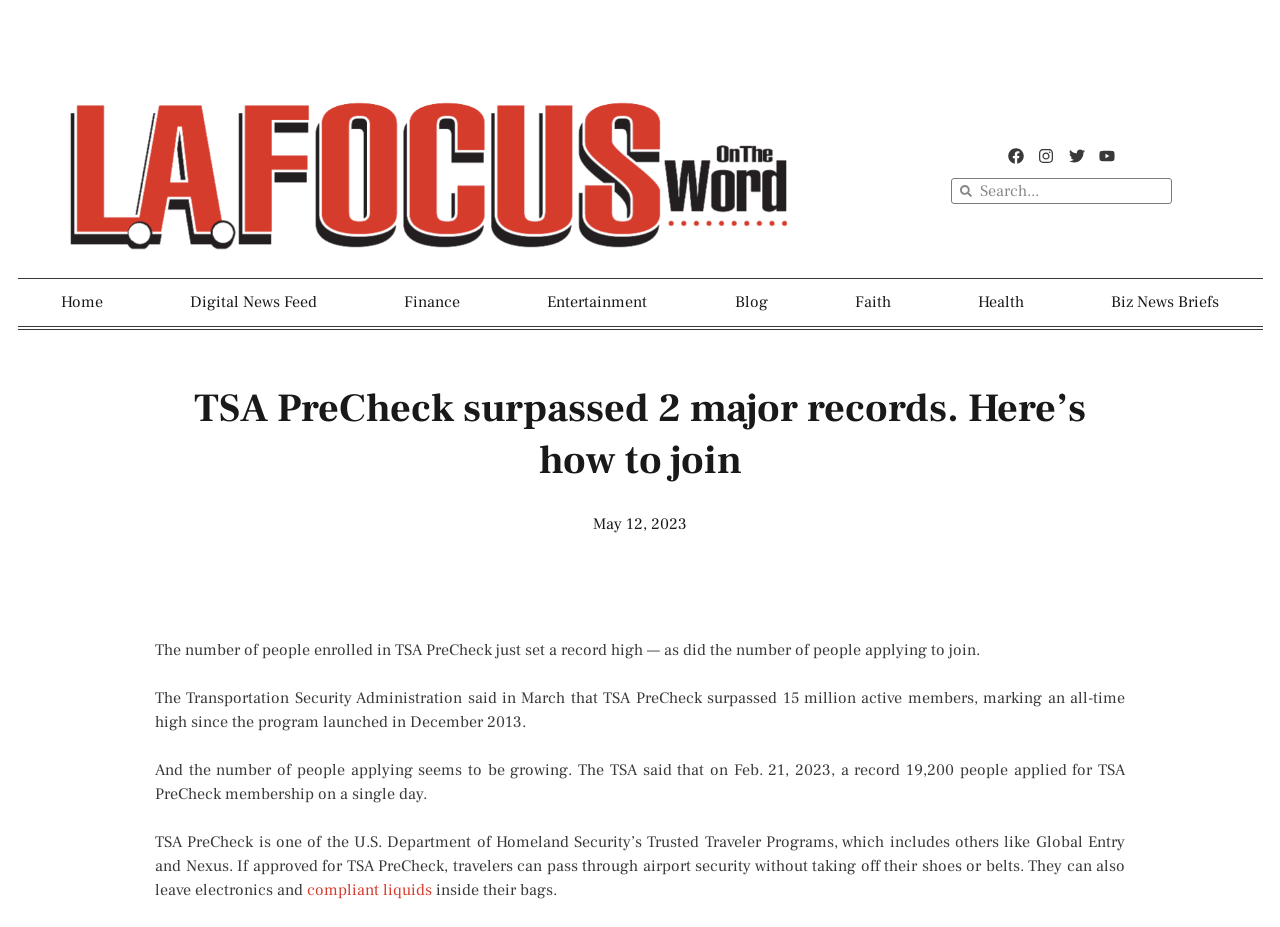Predict the bounding box coordinates of the UI element that matches this description: "May 12, 2023". The coordinates should be in the format [left, top, right, bottom] with each value between 0 and 1.

[0.463, 0.552, 0.537, 0.578]